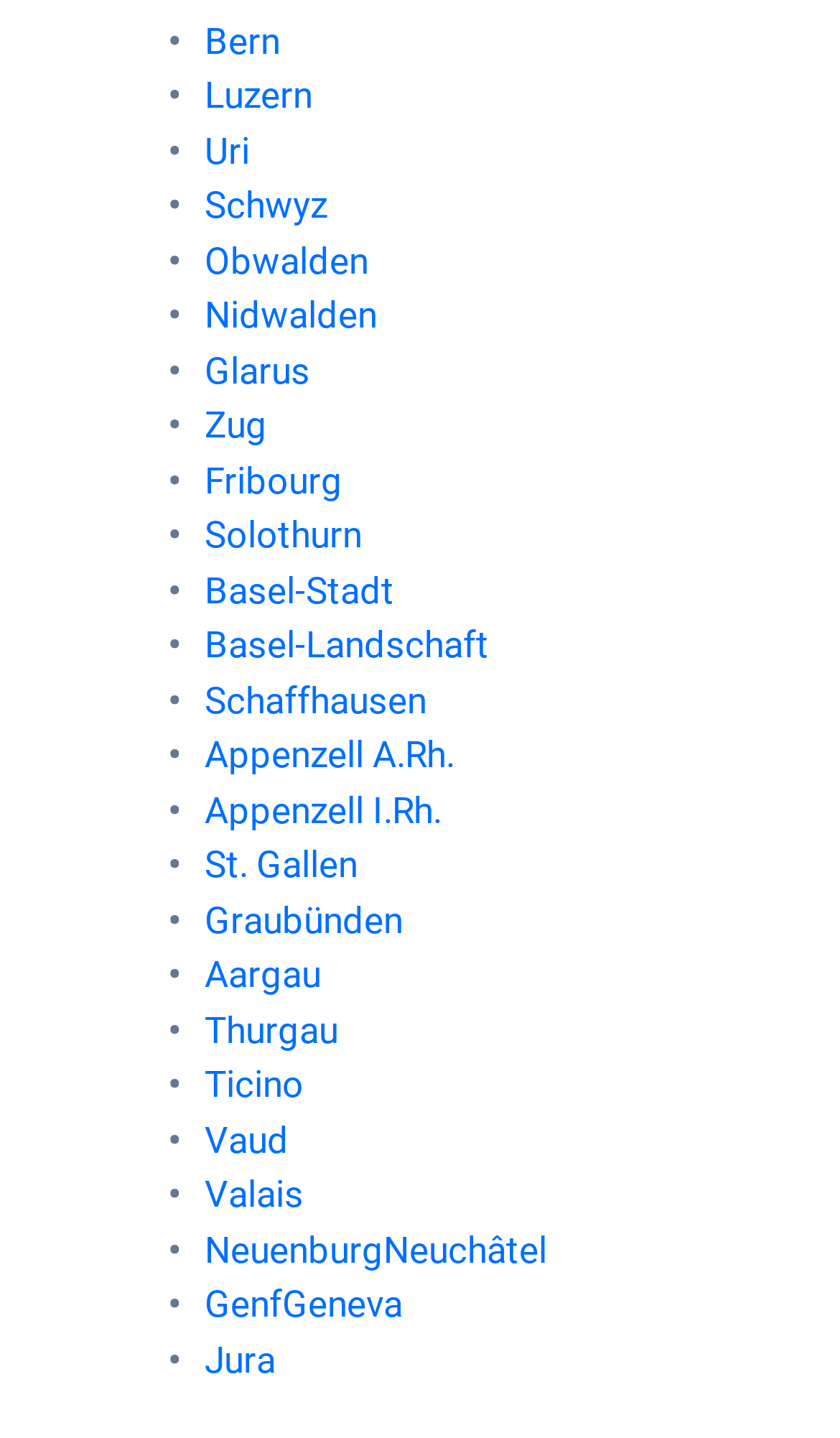Using the provided element description: "Appenzell A.Rh.", determine the bounding box coordinates of the corresponding UI element in the screenshot.

[0.244, 0.51, 0.541, 0.54]